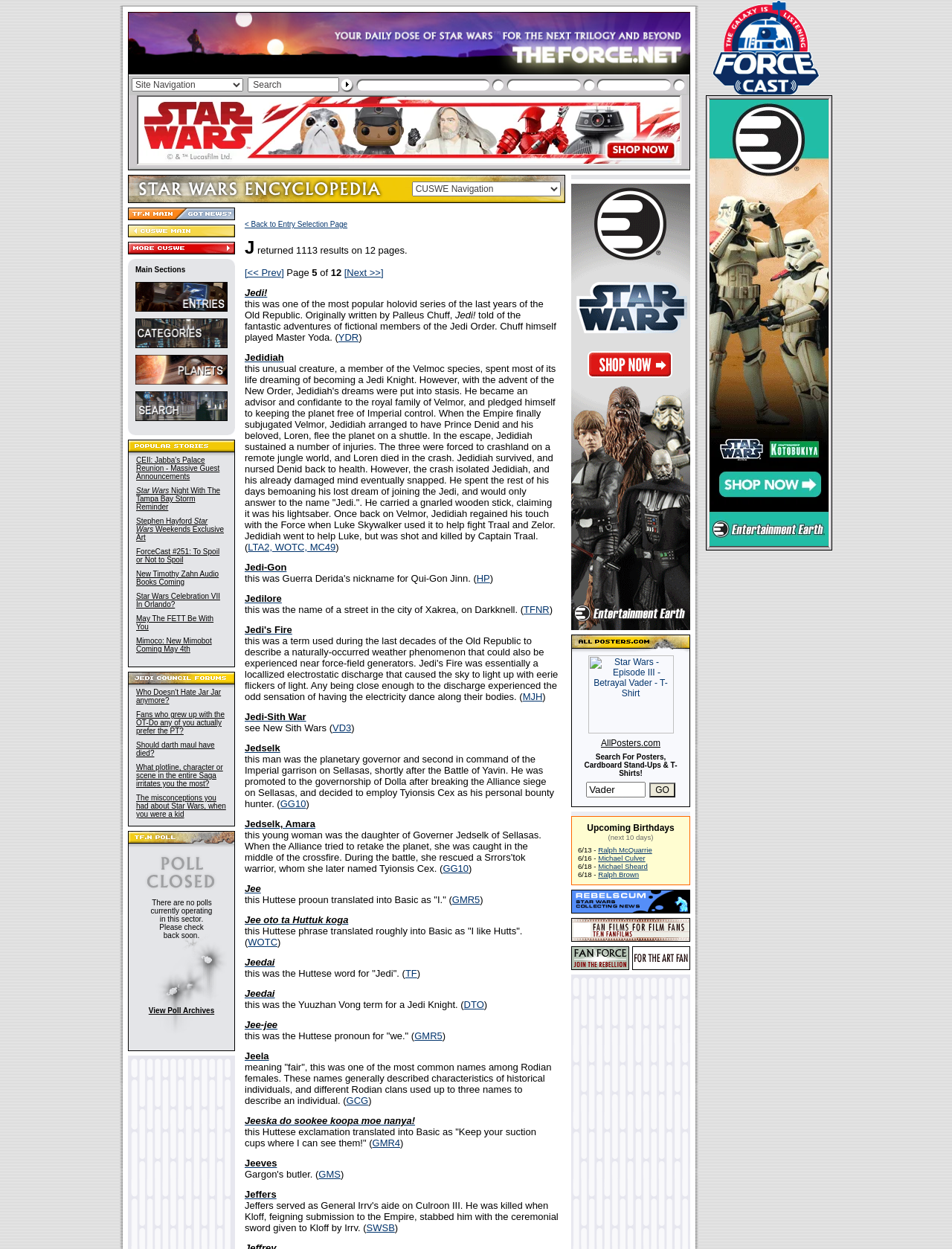Specify the bounding box coordinates of the element's region that should be clicked to achieve the following instruction: "Navigate to Site Navigation". The bounding box coordinates consist of four float numbers between 0 and 1, in the format [left, top, right, bottom].

[0.138, 0.063, 0.255, 0.073]